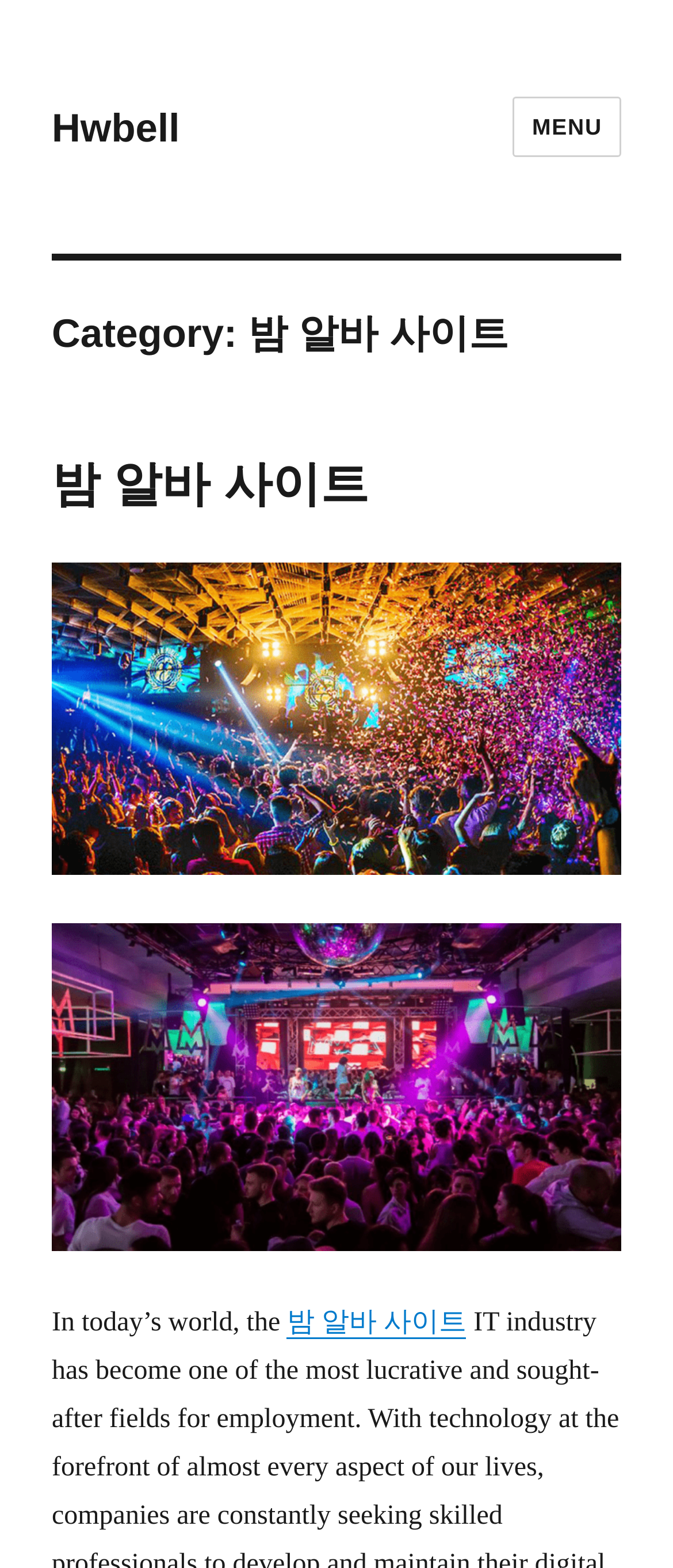Give a succinct answer to this question in a single word or phrase: 
How many links are there with the text '밤 알바 사이트'?

3